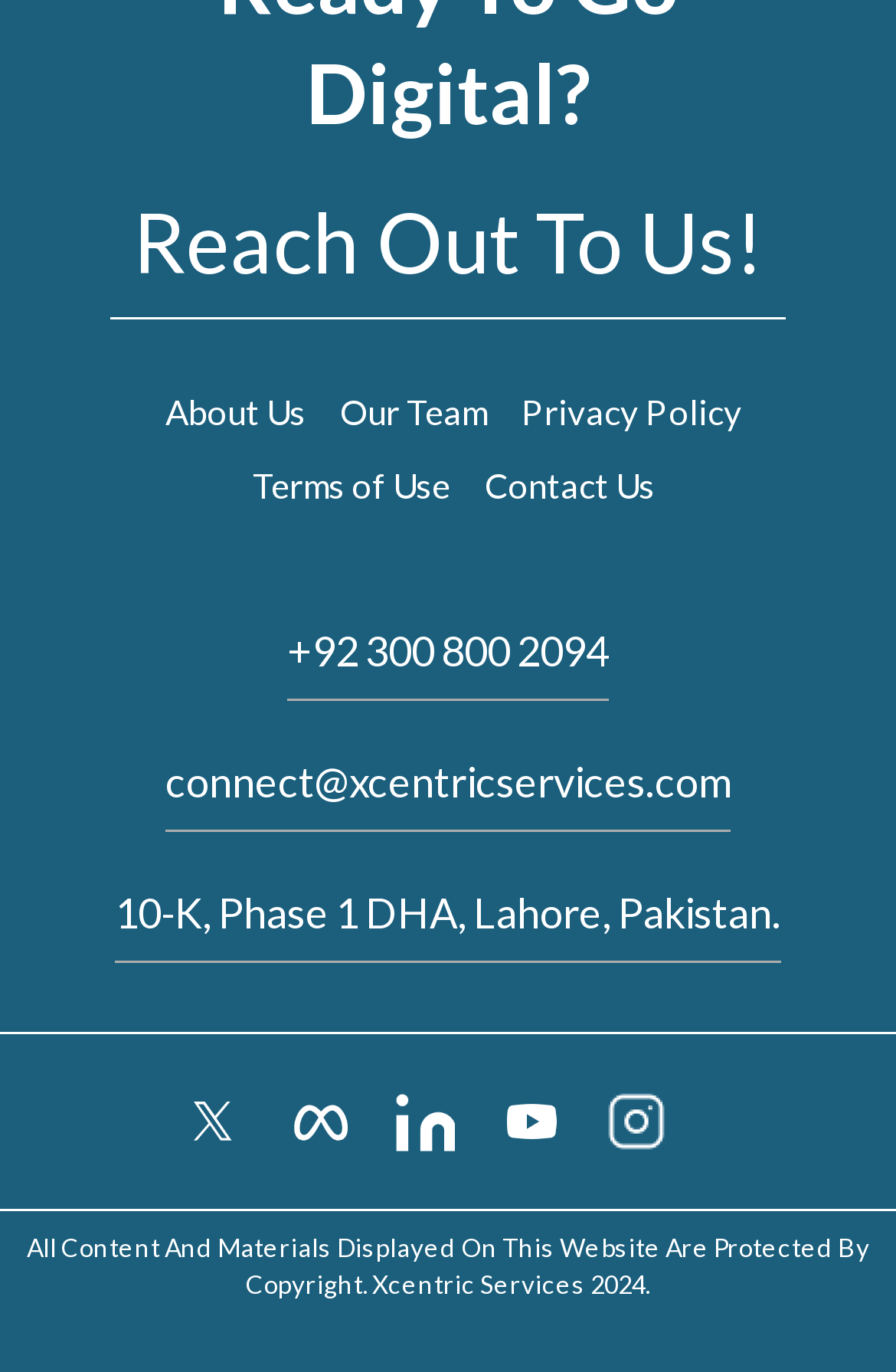What is the copyright notice at the bottom of the webpage?
Utilize the information in the image to give a detailed answer to the question.

I found the copyright notice by looking at the static text at the bottom of the webpage, which is a common place for copyright notices.